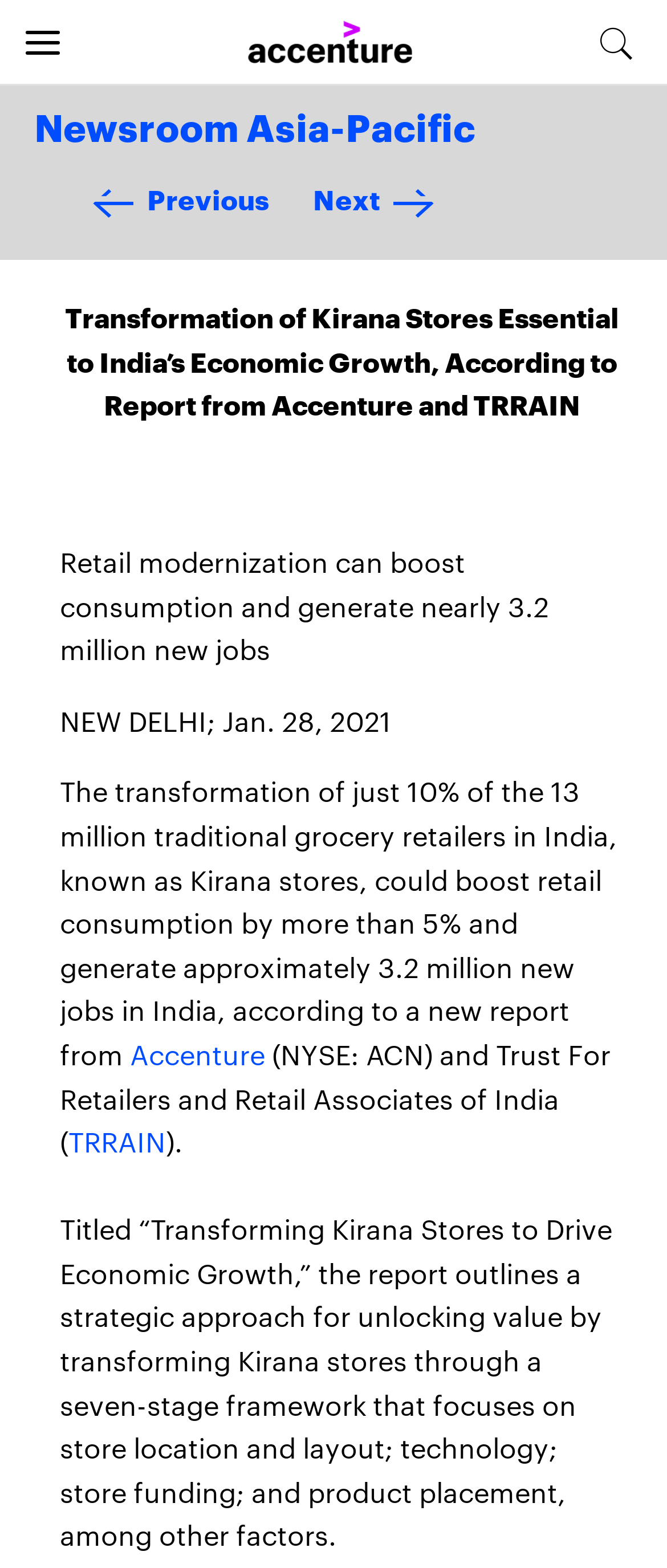Please answer the following query using a single word or phrase: 
How many new jobs can be generated?

3.2 million